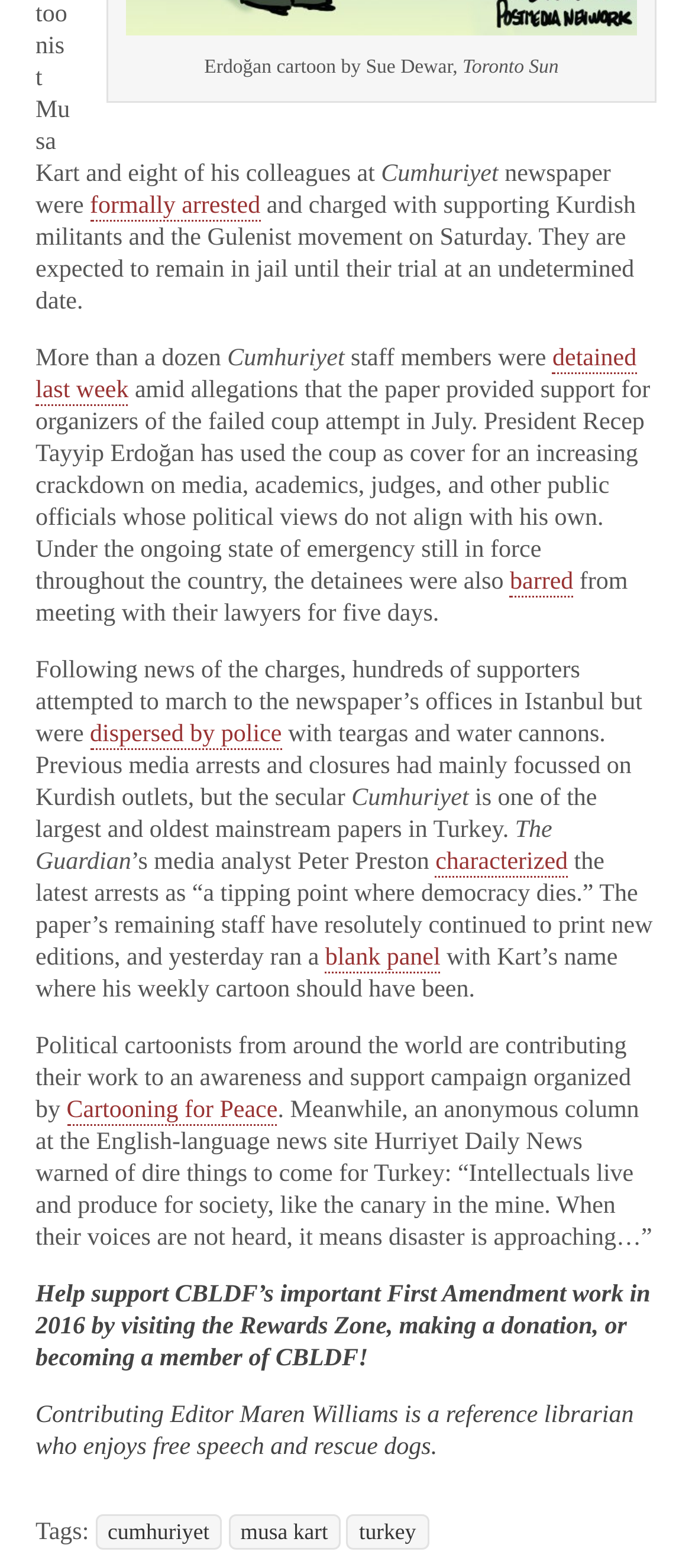What is the name of the news site?
Look at the image and answer with only one word or phrase.

The Guardian